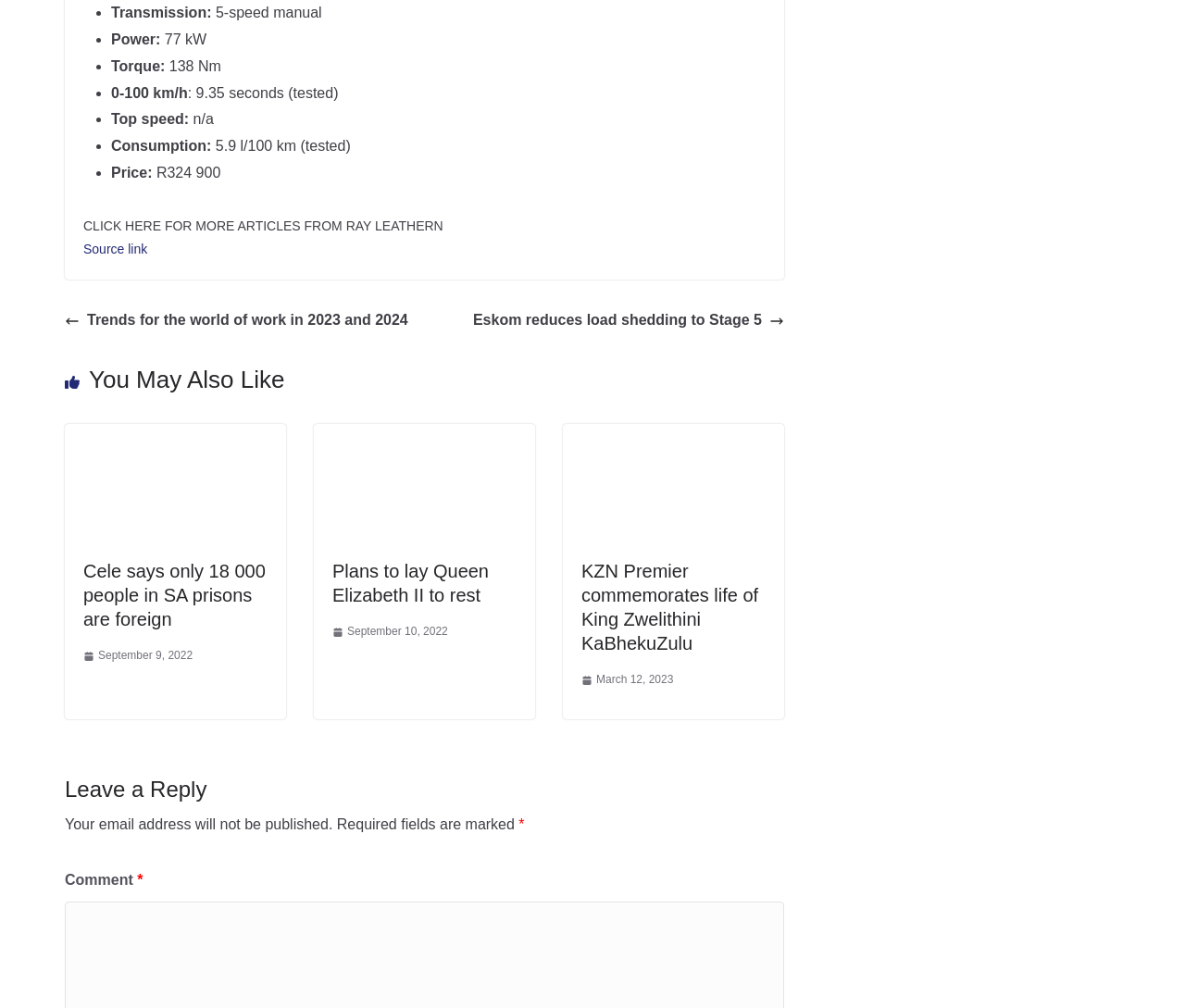Please provide a brief answer to the question using only one word or phrase: 
How much does the car cost?

R324 900